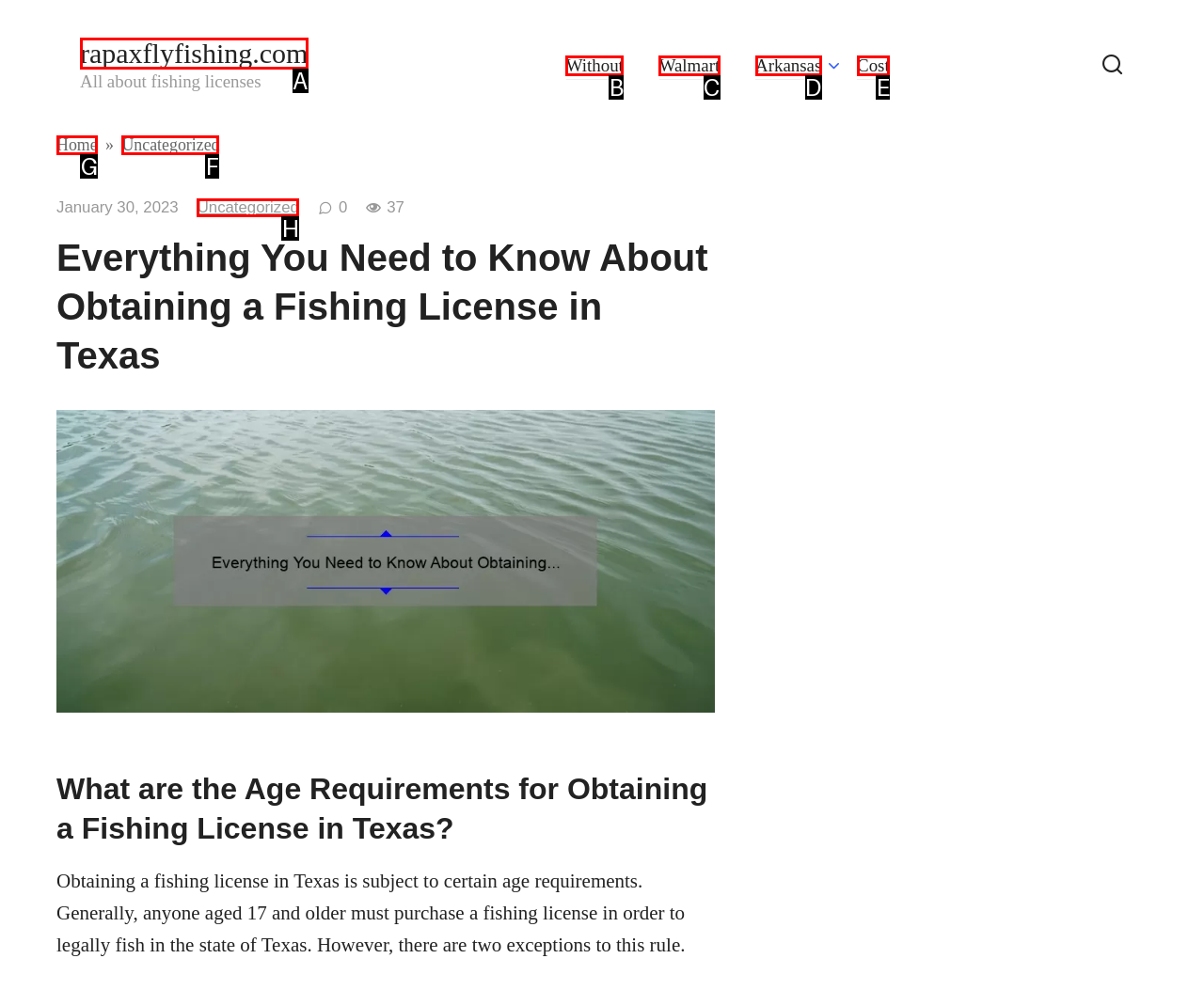Point out the HTML element I should click to achieve the following task: view uncategorized posts Provide the letter of the selected option from the choices.

F